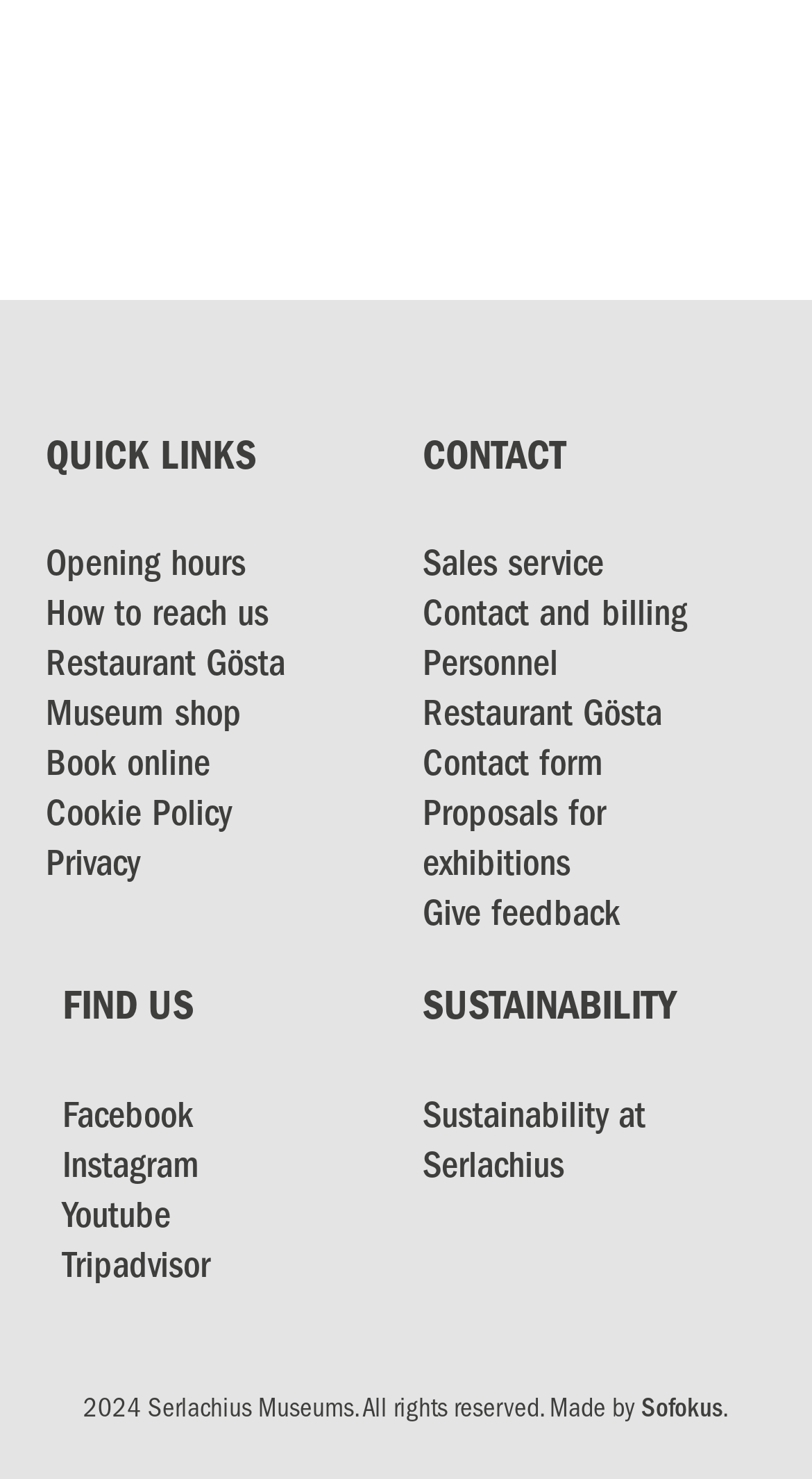From the given element description: "alt="Facebook-social-icon"", find the bounding box for the UI element. Provide the coordinates as four float numbers between 0 and 1, in the order [left, top, right, bottom].

None